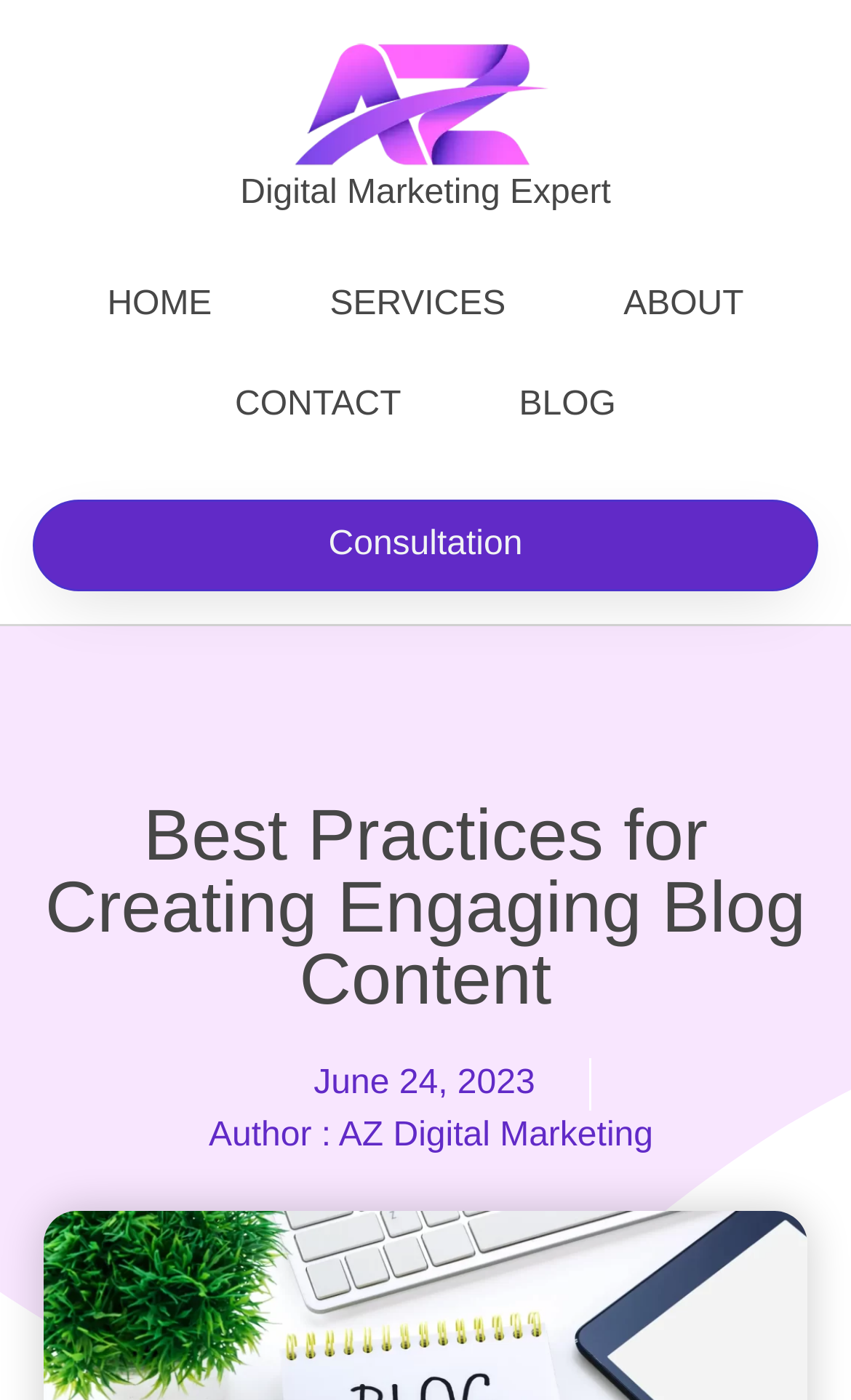Using the information in the image, could you please answer the following question in detail:
What is the name of the digital marketing expert?

I found the answer by looking at the link with the text 'AZ Digital Marketing Expert USA - SEO, Web Design, Ads, Email, Consulting' and the image with the same text, which suggests that AZ Digital Marketing is the name of the digital marketing expert.